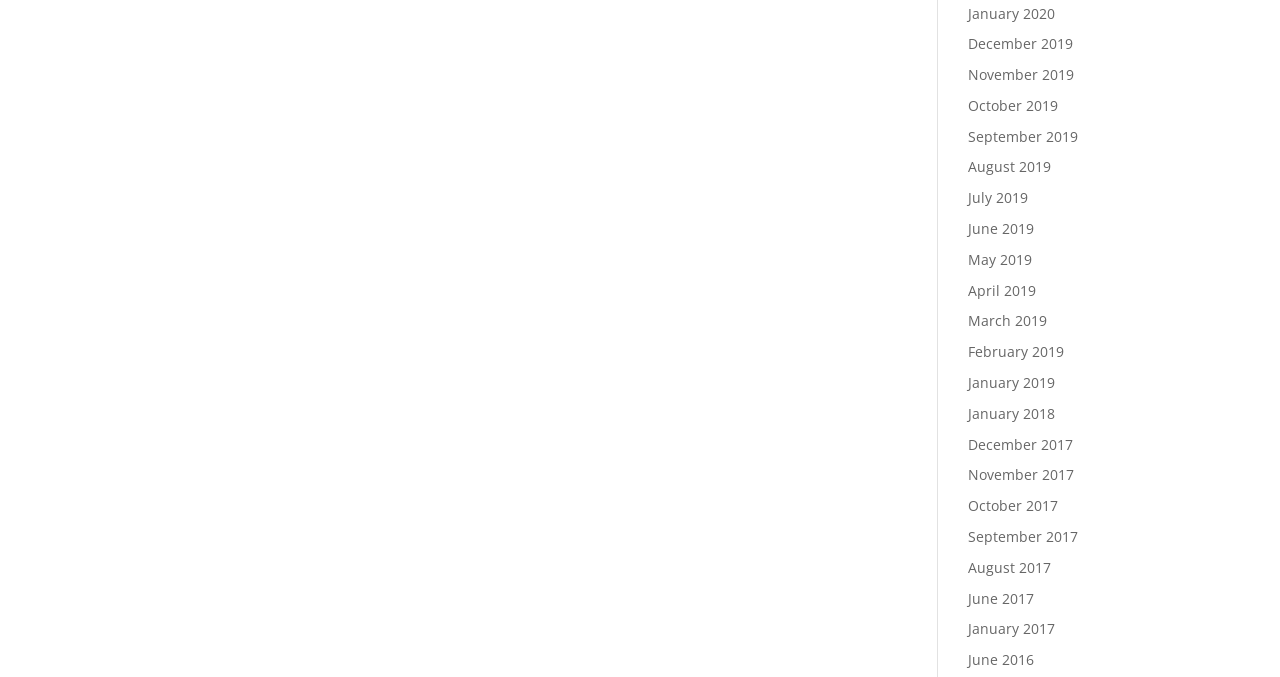How many months are available in 2019?
Look at the image and answer the question with a single word or phrase.

12